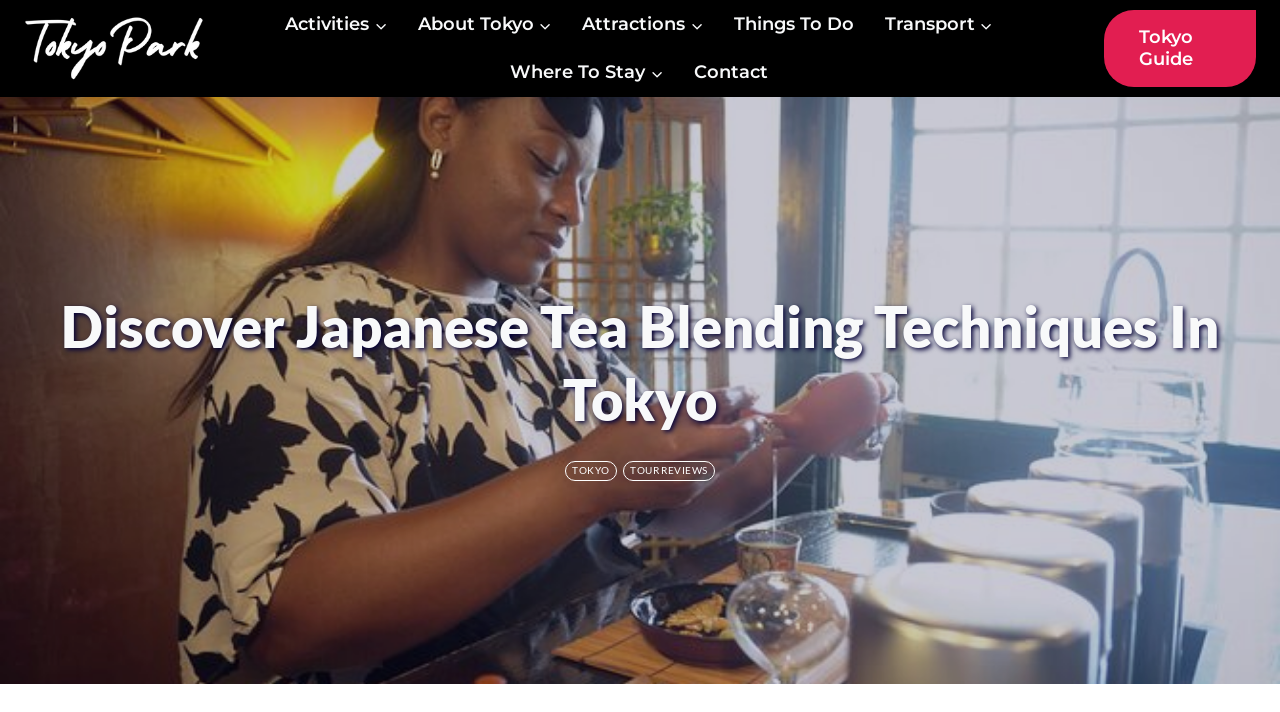Using the information in the image, could you please answer the following question in detail:
What are the two links below the main heading?

I examined the section below the main heading and found two links, 'TOKYO' and 'TOUR REVIEWS', which are likely related to the content of the webpage.